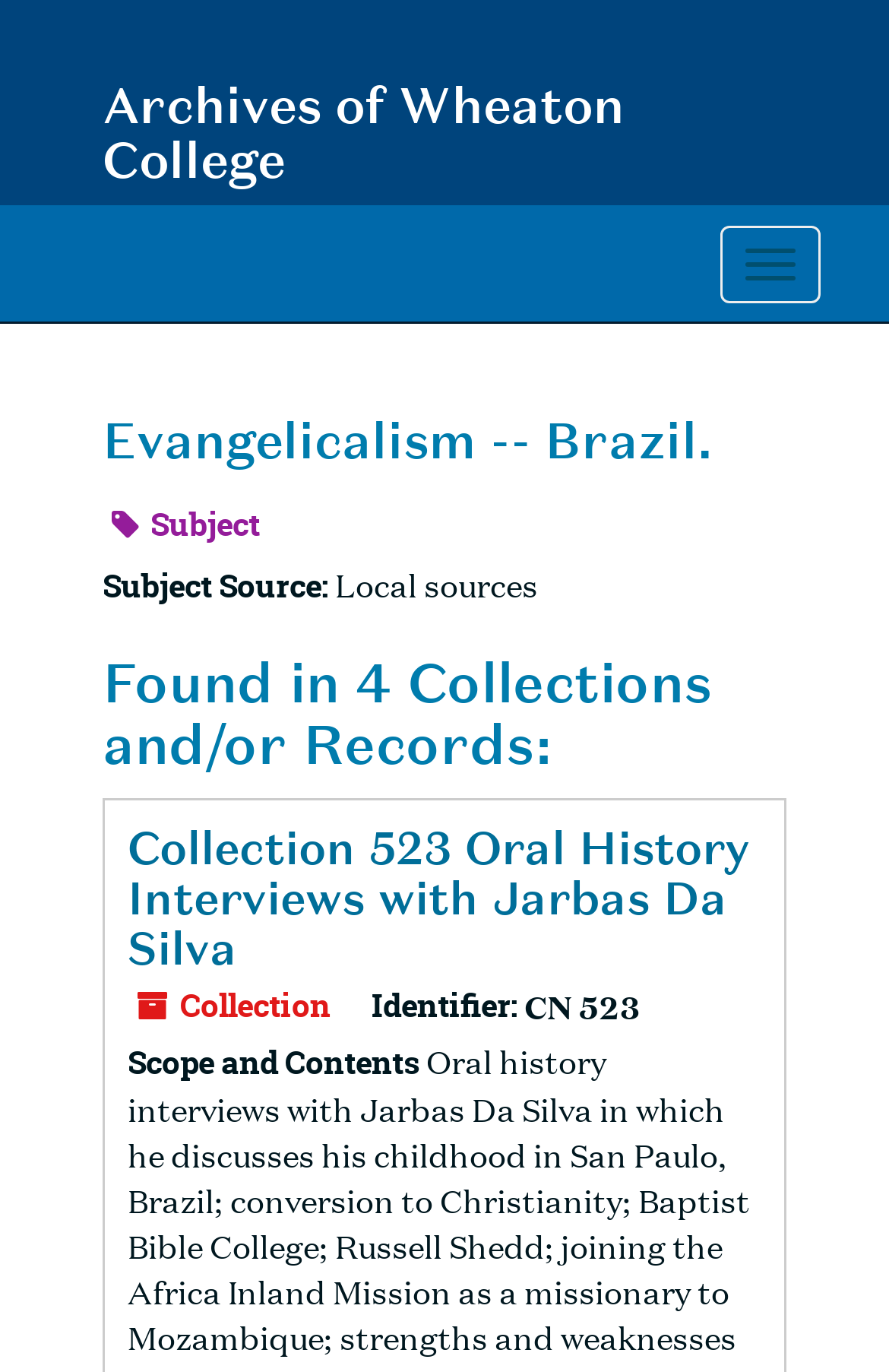What is the identifier of Collection 523?
Provide a thorough and detailed answer to the question.

I looked for the identifier of Collection 523, which is mentioned alongside the collection name, and found it to be 'CN 523'.